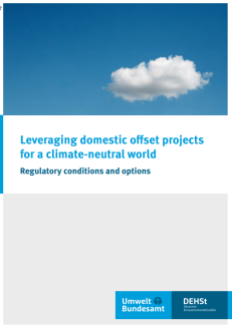What is the focus of the publication's subtitle?
Craft a detailed and extensive response to the question.

The focus of the publication's subtitle is the regulatory framework because the subtitle is 'Regulatory conditions and options', which suggests that the publication explores the regulatory aspects surrounding domestic offset projects.